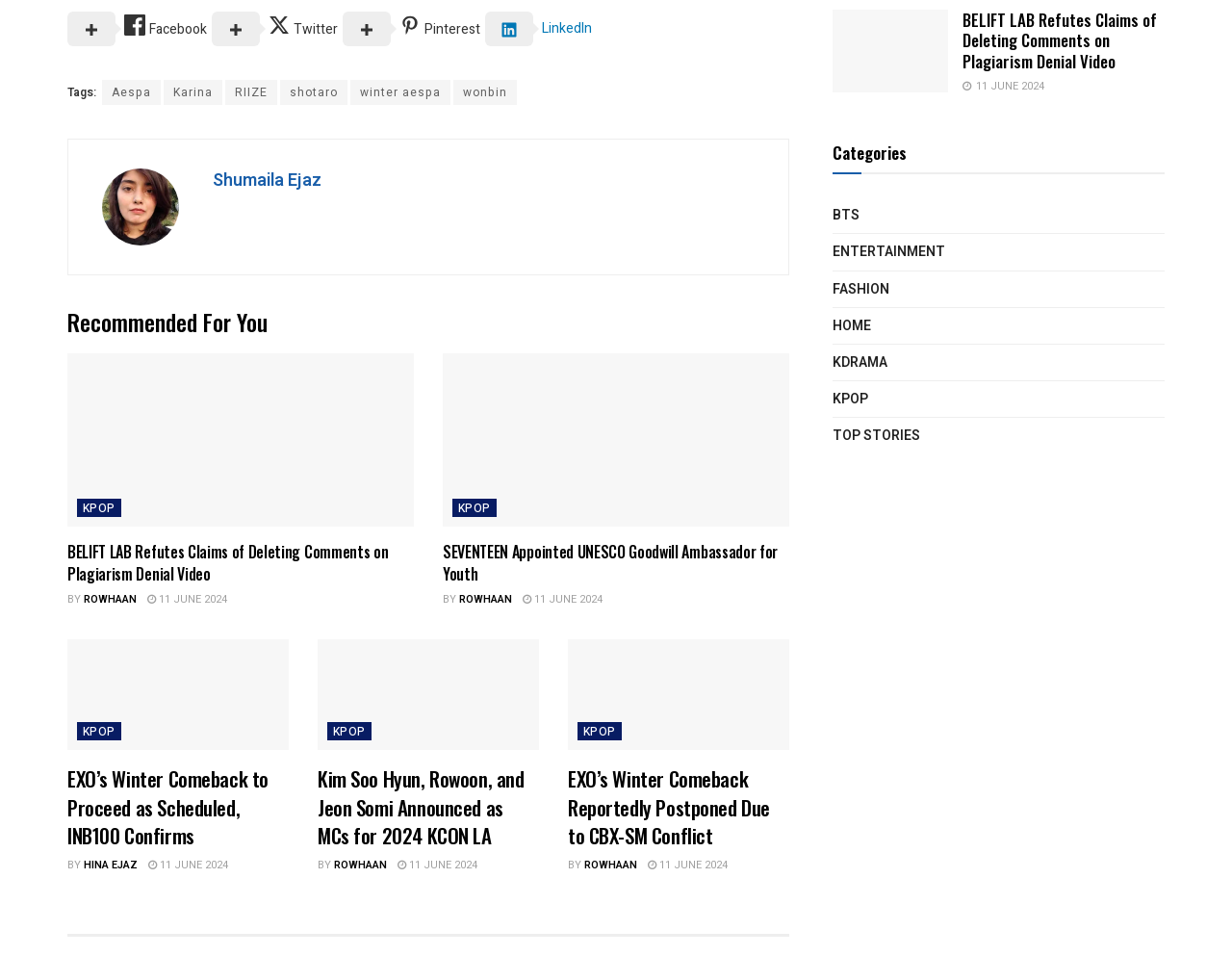Locate the bounding box of the UI element based on this description: "winter aespa". Provide four float numbers between 0 and 1 as [left, top, right, bottom].

[0.284, 0.366, 0.366, 0.392]